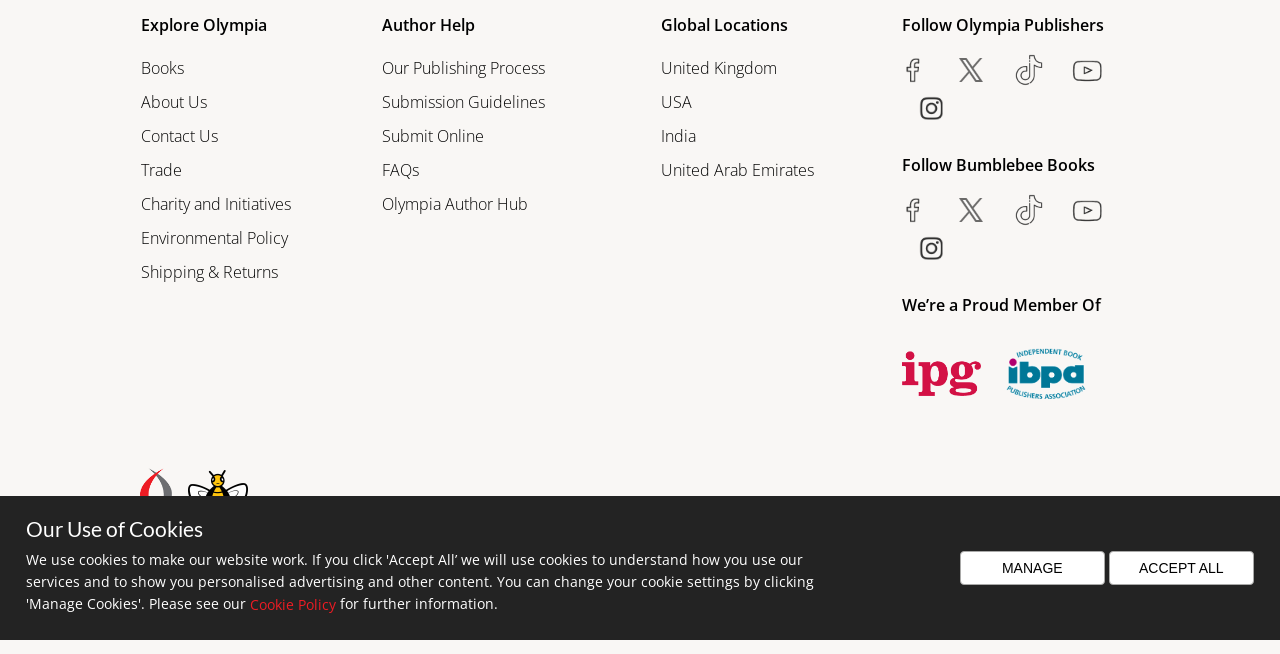Please specify the bounding box coordinates in the format (top-left x, top-left y, bottom-right x, bottom-right y), with all values as floating point numbers between 0 and 1. Identify the bounding box of the UI element described by: India

[0.516, 0.187, 0.544, 0.229]